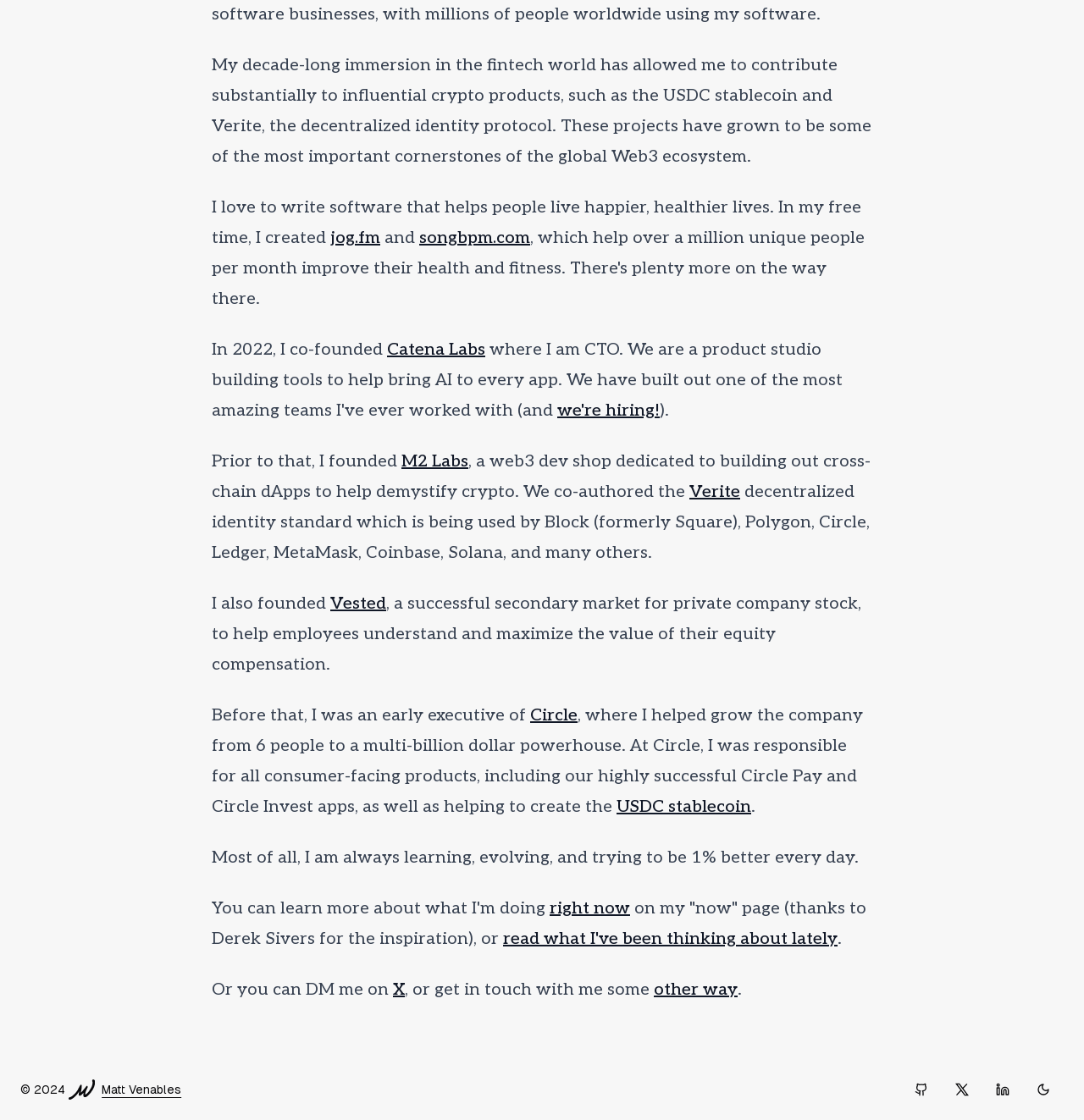Given the description of the UI element: "M2 Labs", predict the bounding box coordinates in the form of [left, top, right, bottom], with each value being a float between 0 and 1.

[0.37, 0.403, 0.432, 0.421]